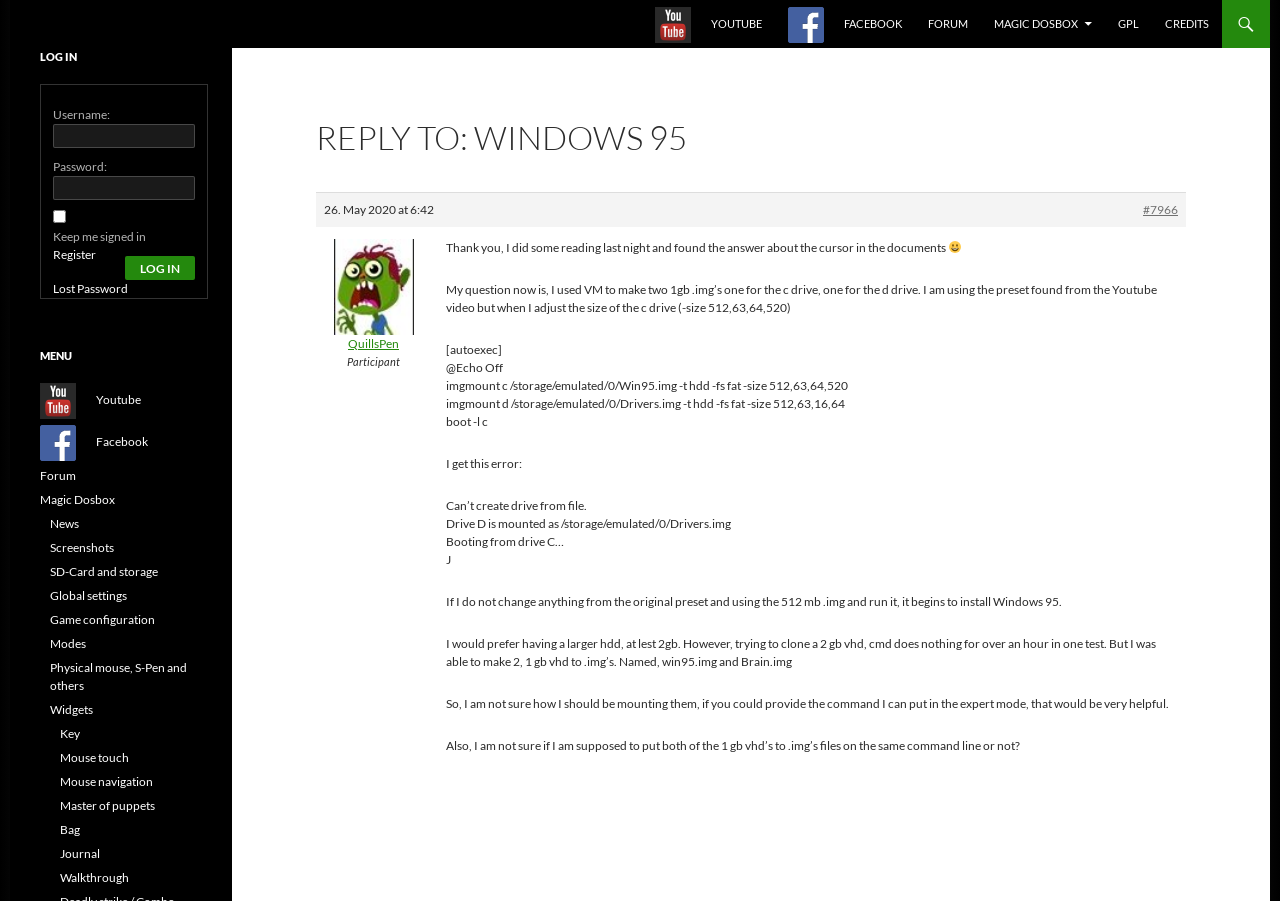Give a full account of the webpage's elements and their arrangement.

This webpage appears to be a forum or discussion board where users can post questions and receive answers. At the top of the page, there are several links to social media platforms, including YouTube, Facebook, and Forum, as well as a link to Magic Dosbox, which seems to be a related project or software. 

Below these links, there is a heading that reads "REPLY TO: WINDOWS 95" and a post from a user named QuillsPen, who is asking for help with installing Windows 95 on a virtual machine. The post includes a detailed description of the issue, including code snippets and error messages. 

To the right of the post, there is a link to the original post, labeled "#7966". Below the post, there are several lines of code and commands, which appear to be related to the installation process. 

At the bottom of the page, there is a login form where users can enter their username and password to access the forum. There are also links to register, lost password, and other menu items, including News, Screenshots, and Game configuration.